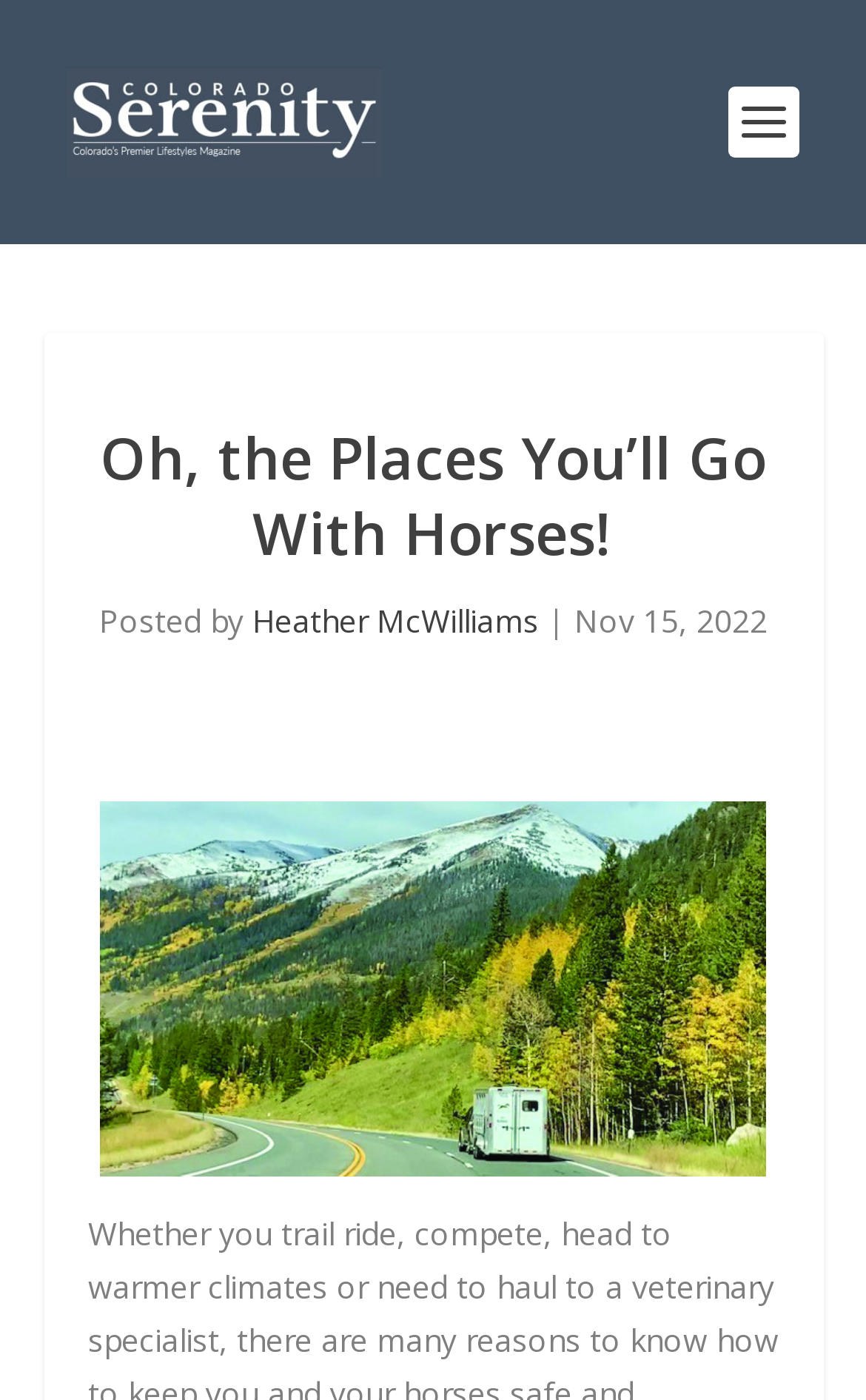What is the theme of the webpage?
Provide a comprehensive and detailed answer to the question.

I found the theme of the webpage by looking at the main heading, which is 'Oh, the Places You’ll Go With Horses!', and the image of a horse trailer driving in mountains, which suggests that the webpage is about horses.